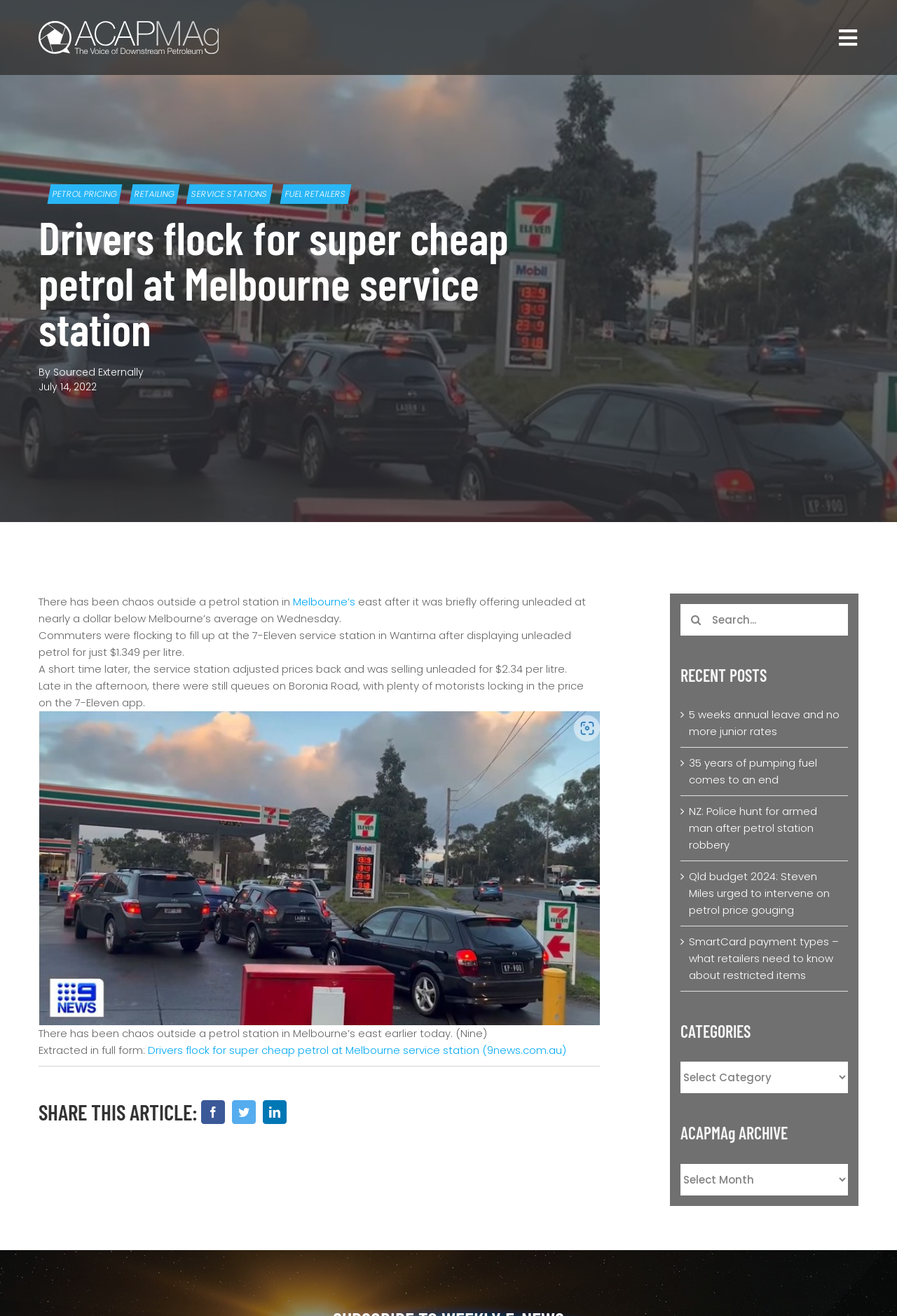Please give a succinct answer to the question in one word or phrase:
What is the name of the website?

ACAPMAg